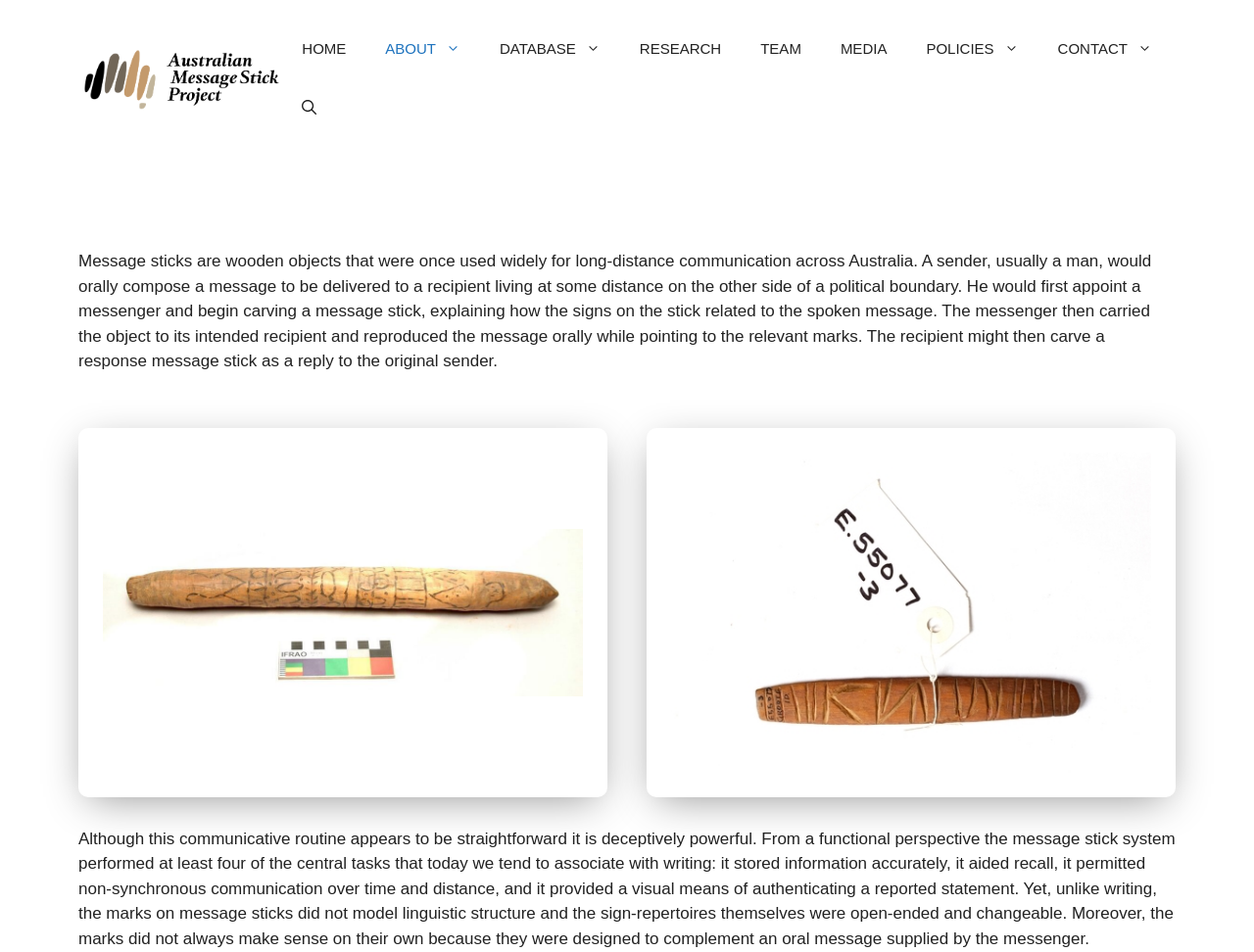How many links are present in the primary navigation?
Provide a fully detailed and comprehensive answer to the question.

The primary navigation section of the webpage contains 9 links, including 'HOME', 'ABOUT', 'DATABASE', 'RESEARCH', 'TEAM', 'MEDIA', 'POLICIES', and 'CONTACT'.